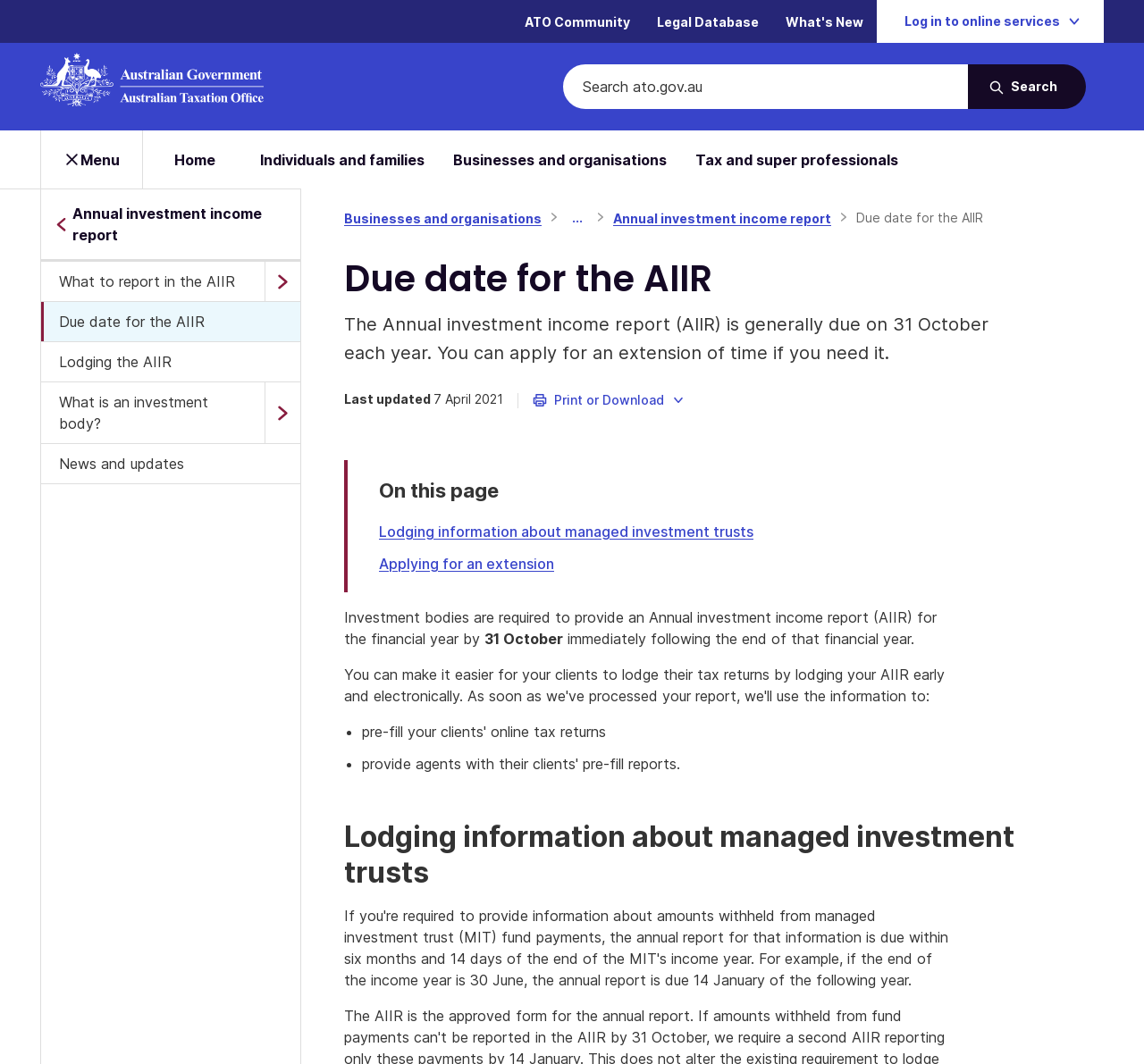Determine the bounding box coordinates of the element that should be clicked to execute the following command: "Log in to online services".

[0.766, 0.0, 0.965, 0.04]